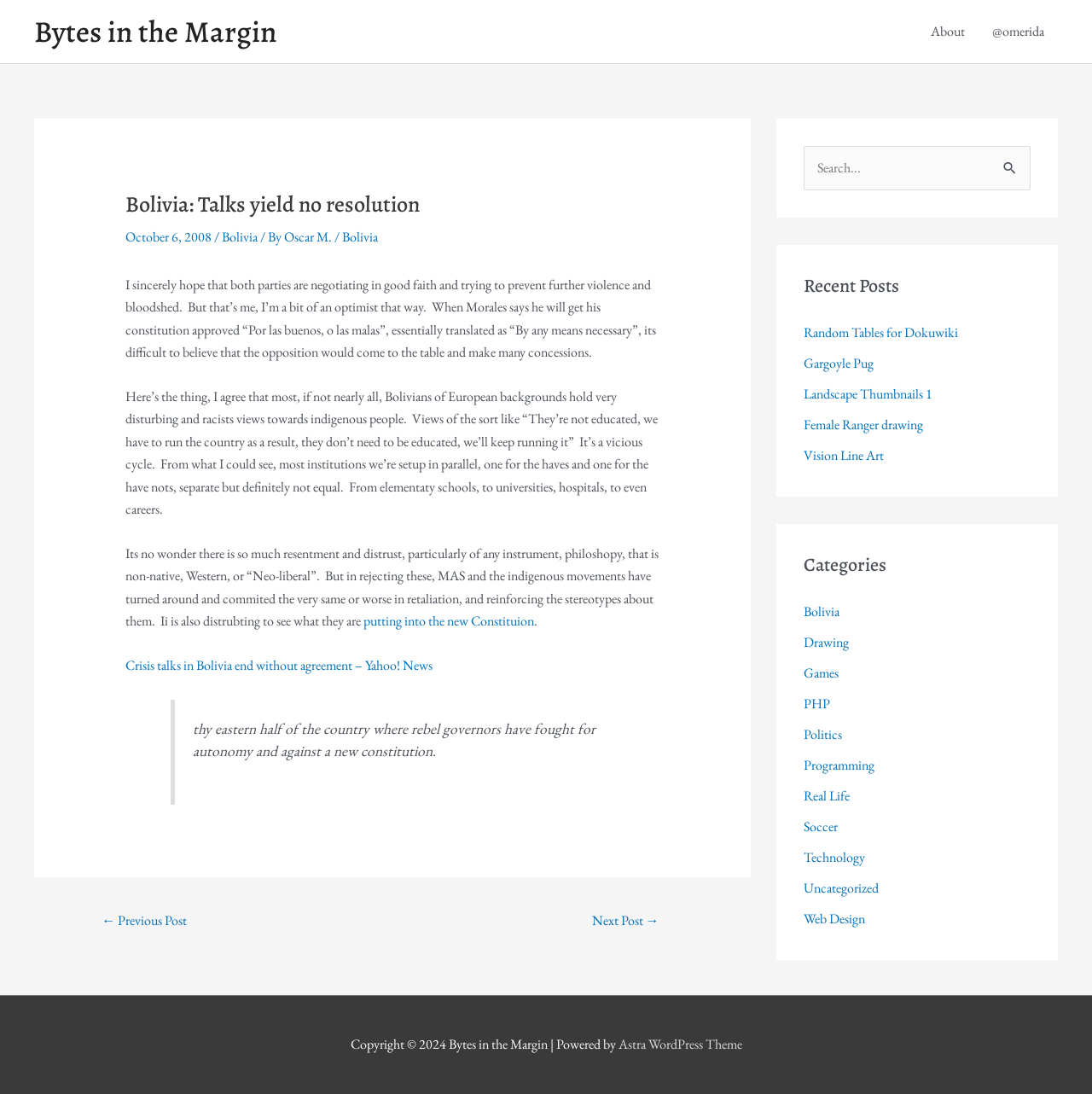What is the topic of the article?
Examine the image and give a concise answer in one word or a short phrase.

Bolivia